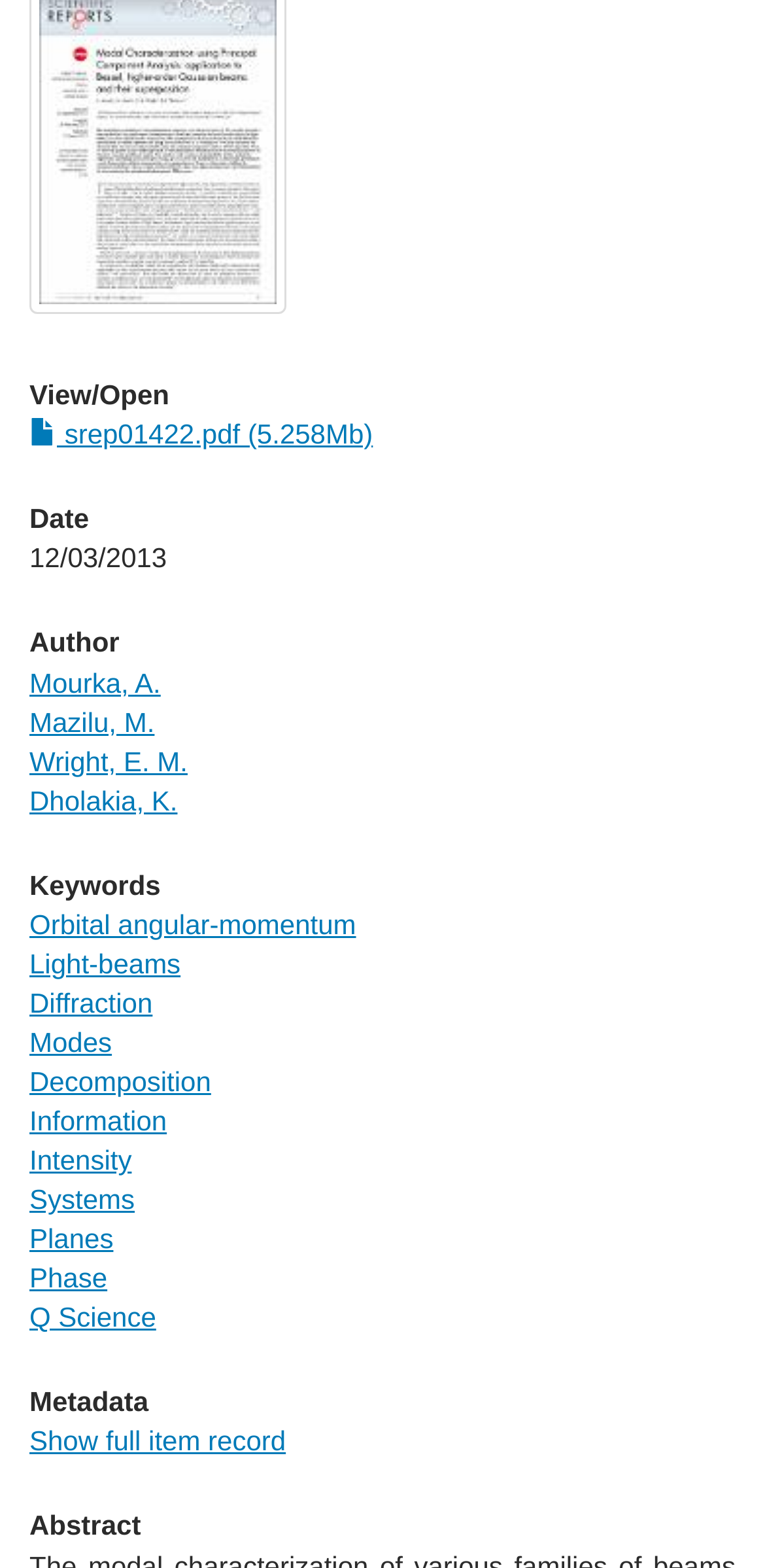Determine the bounding box for the UI element as described: "srep01422.pdf (5.258Mb)". The coordinates should be represented as four float numbers between 0 and 1, formatted as [left, top, right, bottom].

[0.038, 0.267, 0.487, 0.287]